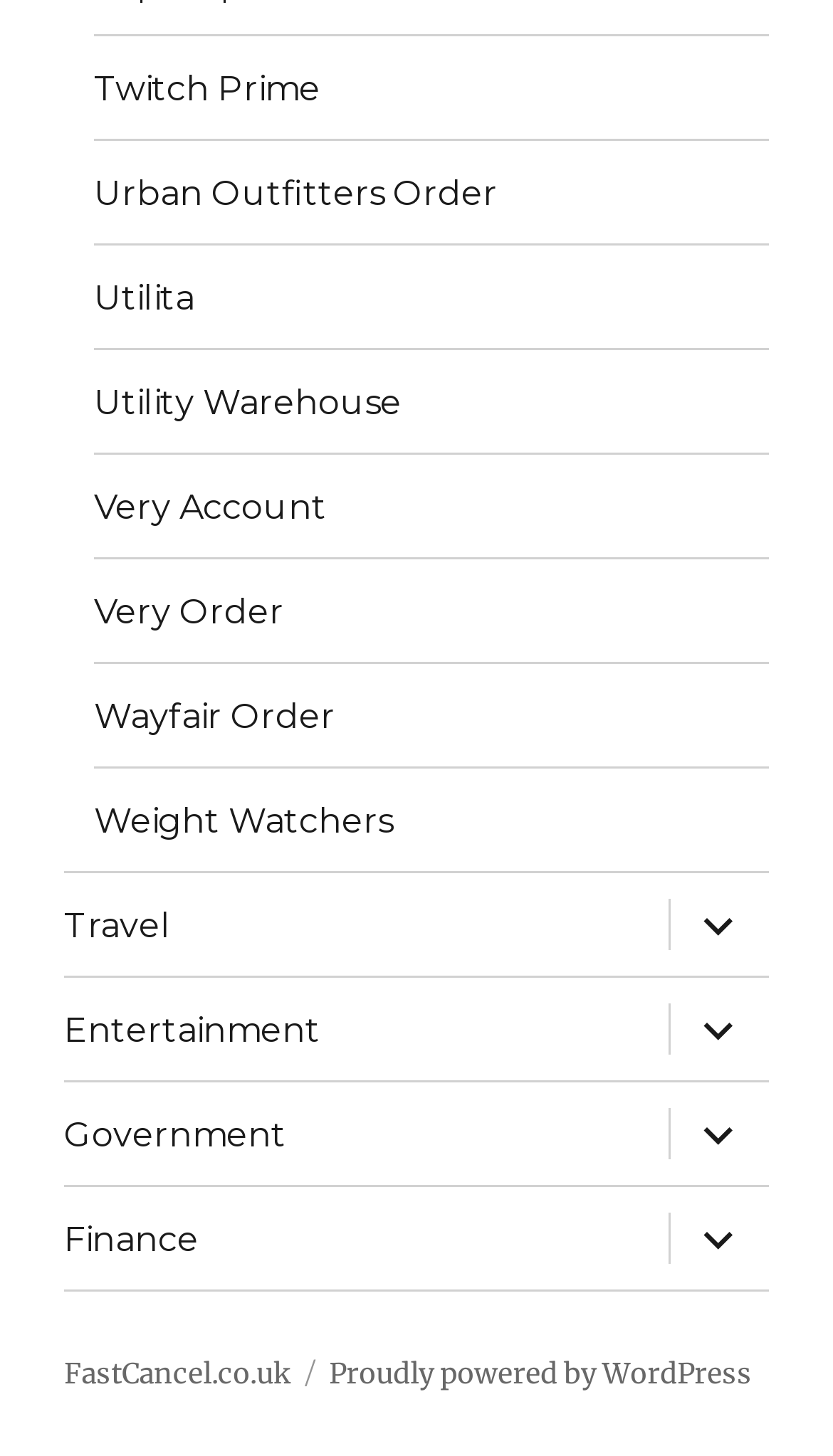Please answer the following question using a single word or phrase: 
What is the first company listed?

Twitch Prime